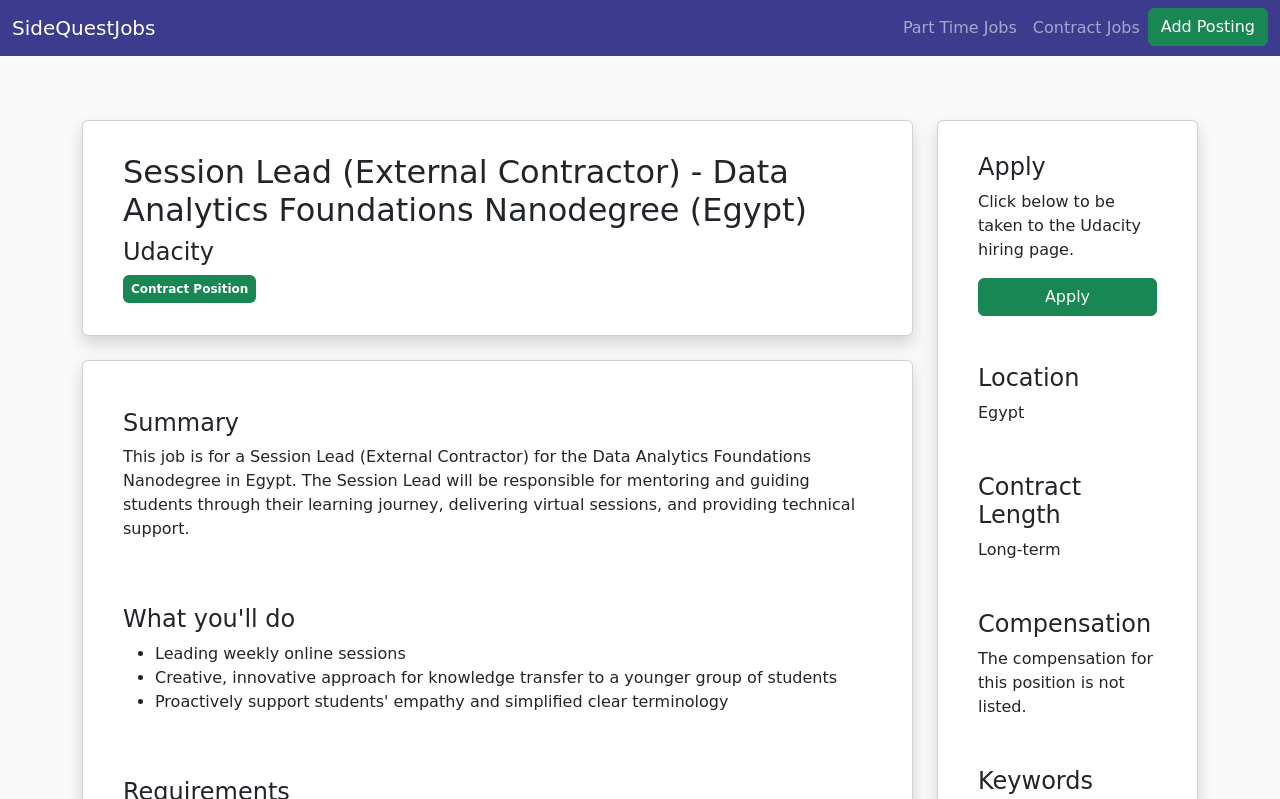What is the purpose of the Session Lead?
Respond to the question with a single word or phrase according to the image.

Mentor and guide students